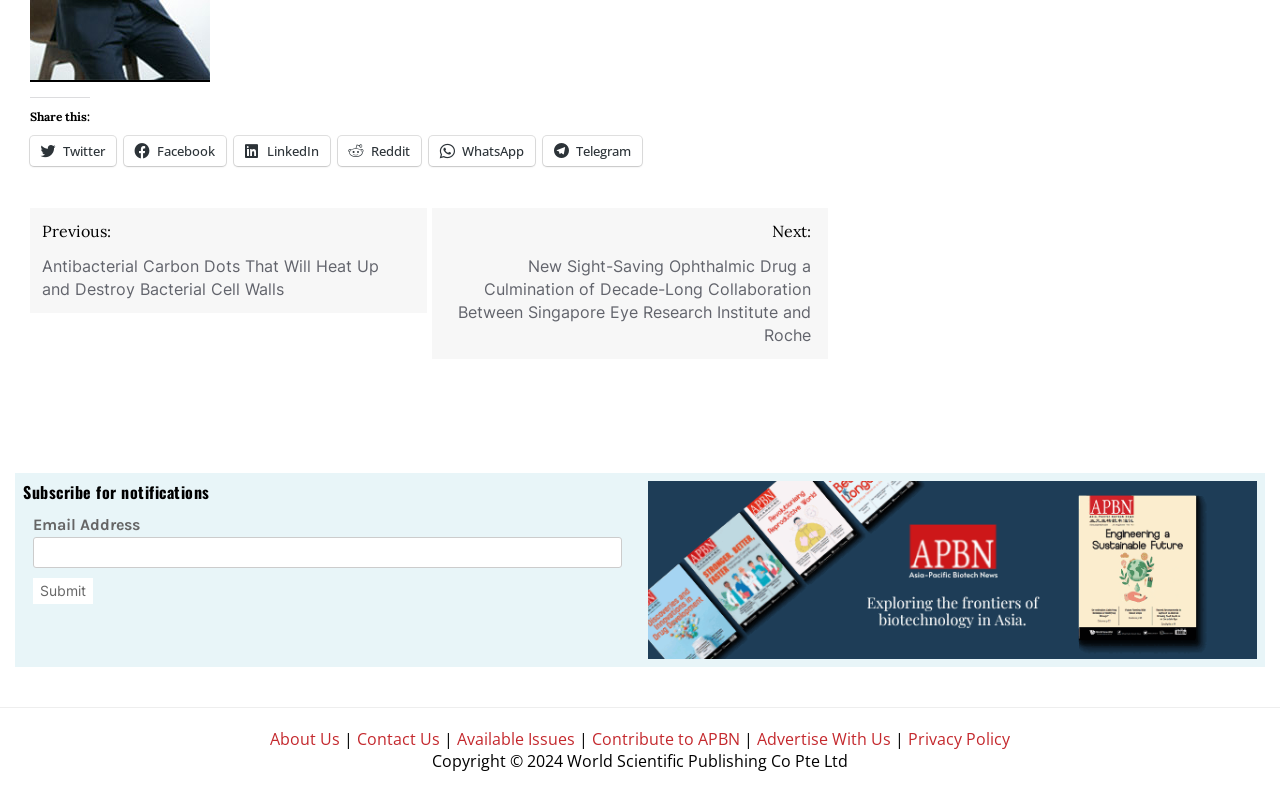Find the bounding box coordinates of the element I should click to carry out the following instruction: "Visit About Us page".

[0.211, 0.918, 0.266, 0.945]